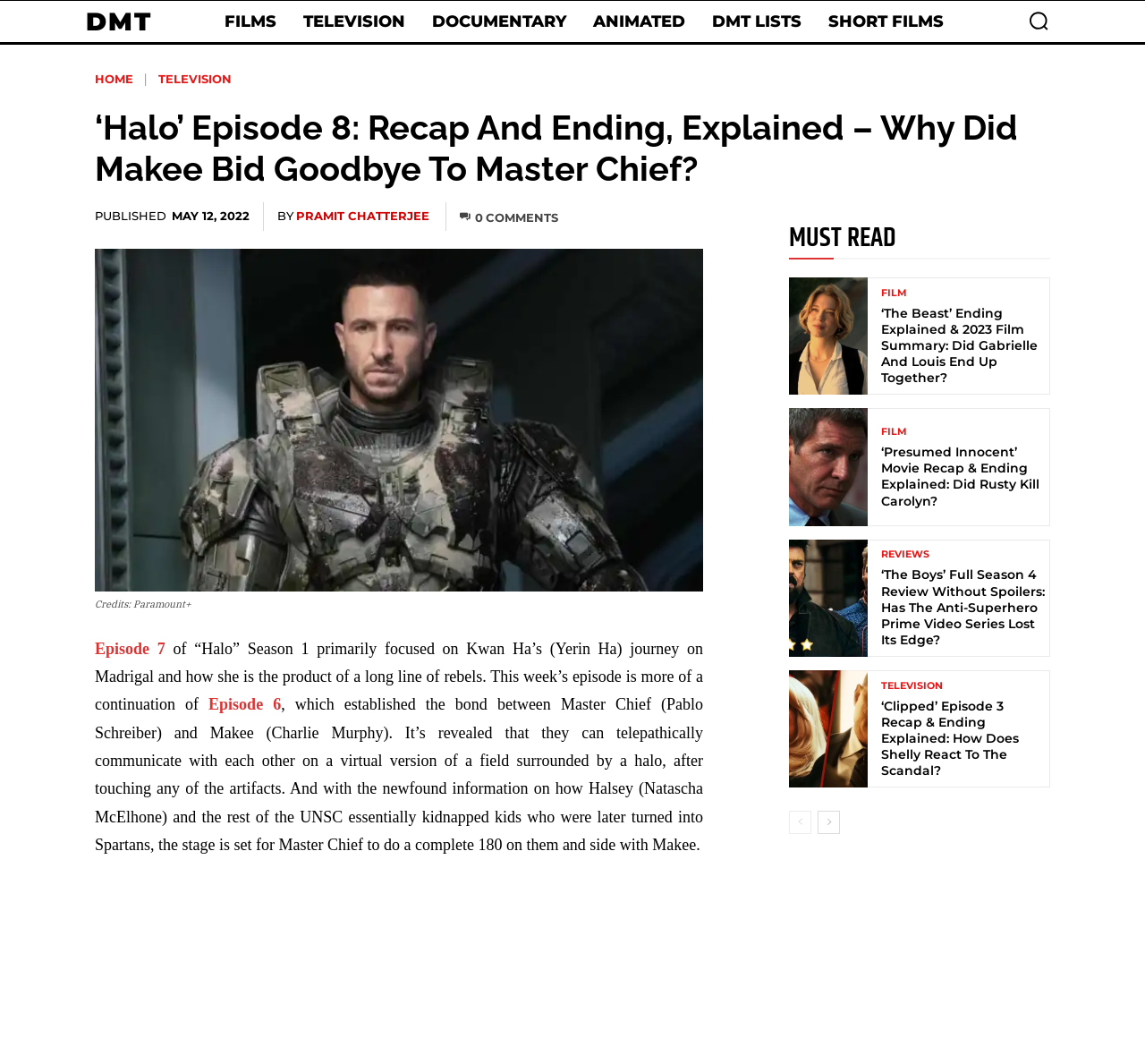What is the category of the link 'FILMS'?
Can you give a detailed and elaborate answer to the question?

The link 'FILMS' is located at the top of the webpage, and its bounding box coordinates are [0.188, 0.0, 0.249, 0.04]. It is a navigation link, which suggests that it is a category or a section of the website.